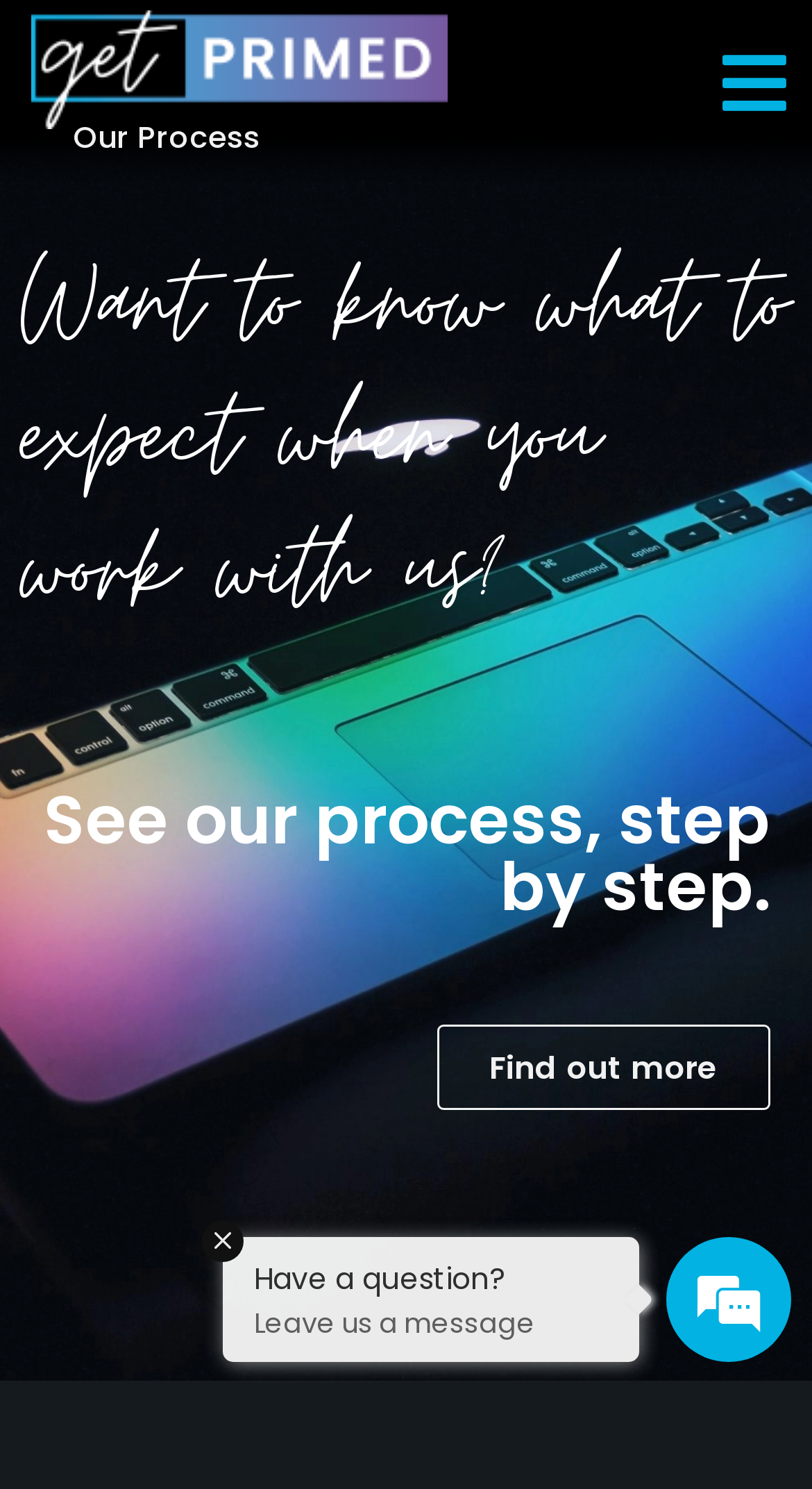What is the tone of the webpage?
Answer with a single word or phrase, using the screenshot for reference.

Informative